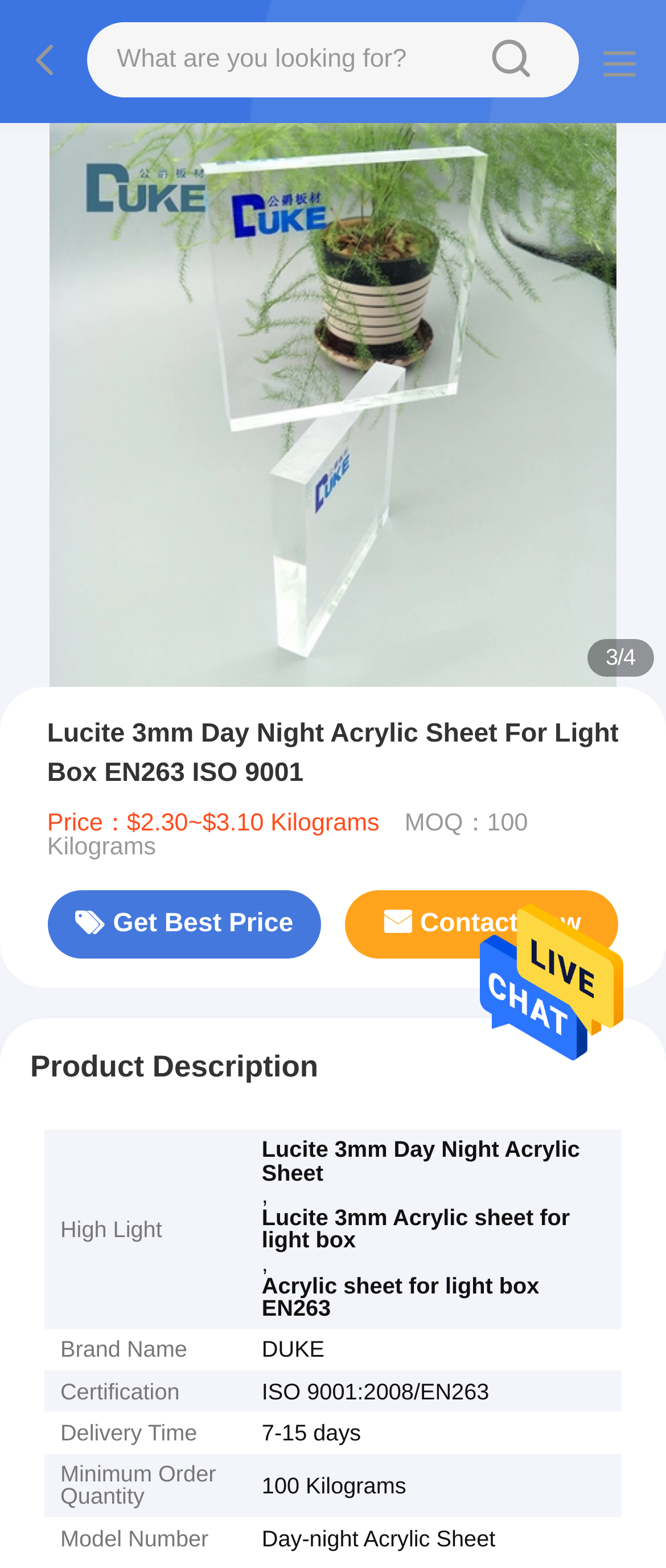Respond with a single word or phrase to the following question:
How many days does it take to deliver the product?

7-15 days